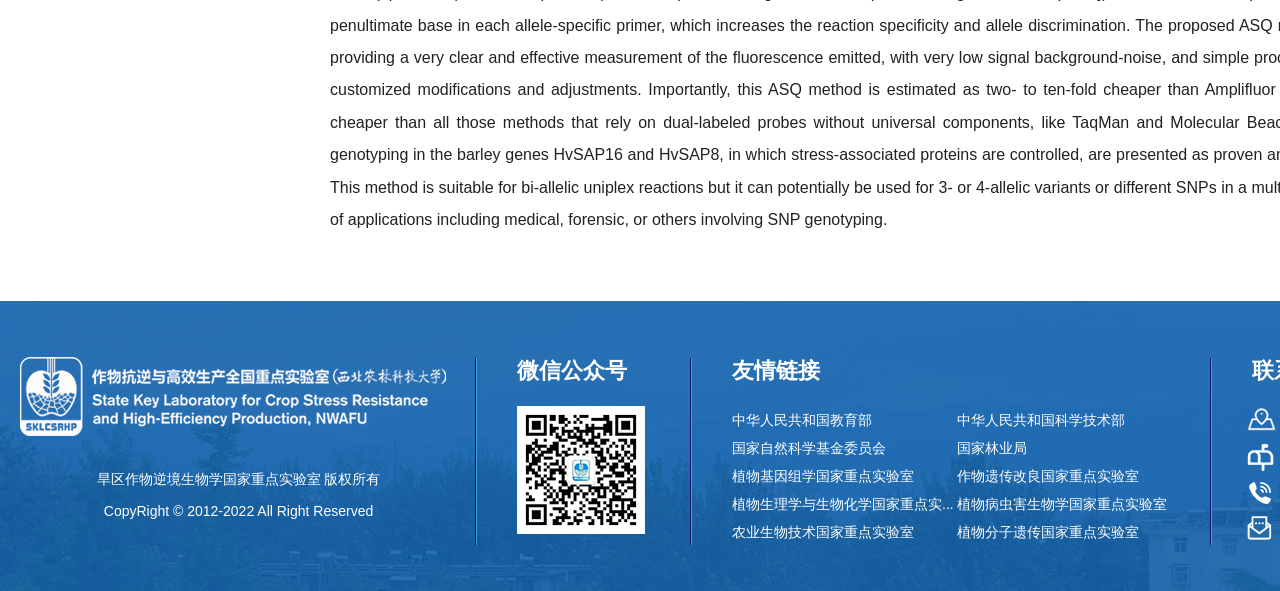Identify the bounding box for the UI element specified in this description: "国家林业局". The coordinates must be four float numbers between 0 and 1, formatted as [left, top, right, bottom].

[0.748, 0.735, 0.923, 0.782]